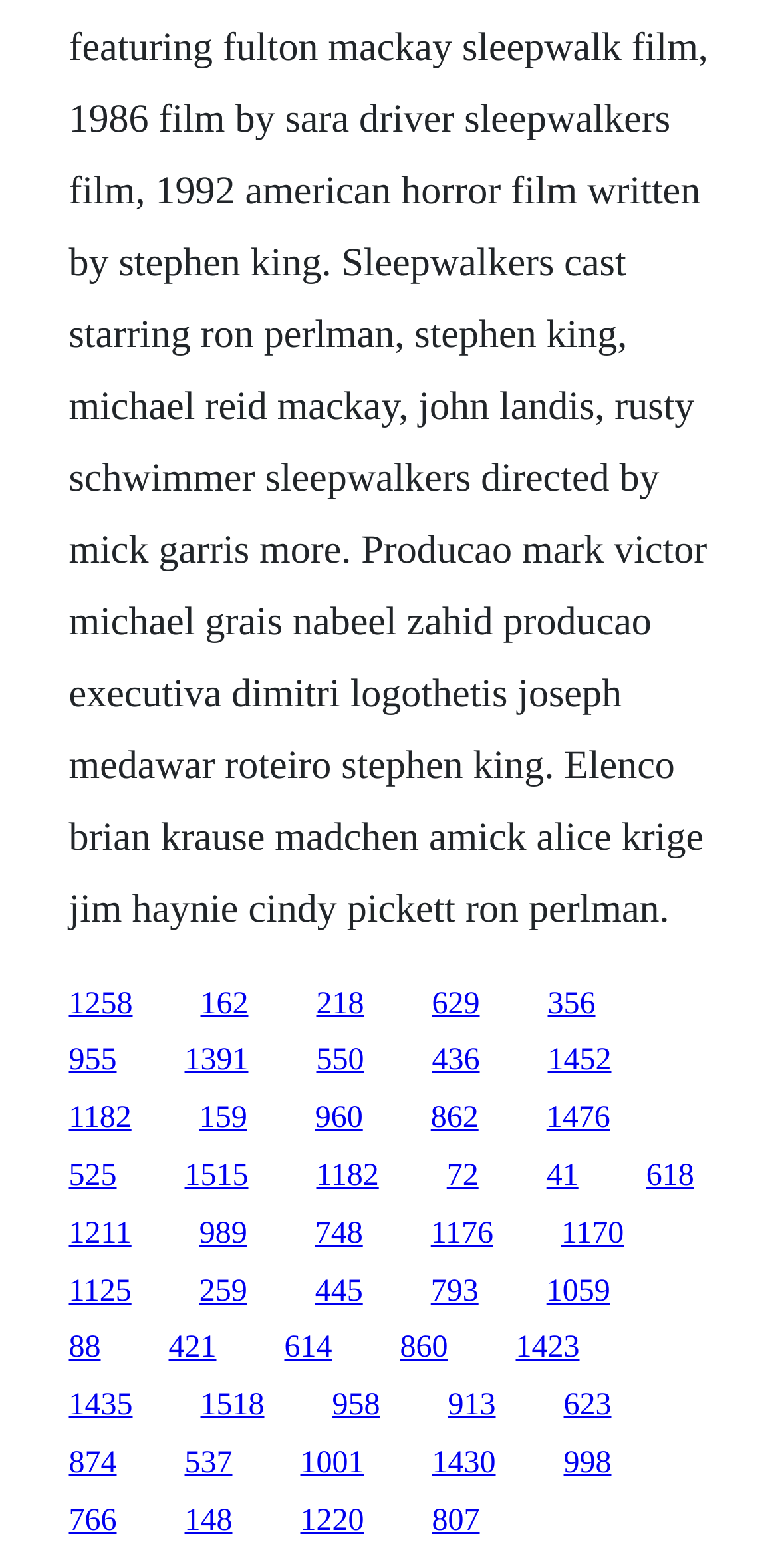Are the links grouped into categories?
Based on the screenshot, answer the question with a single word or phrase.

No